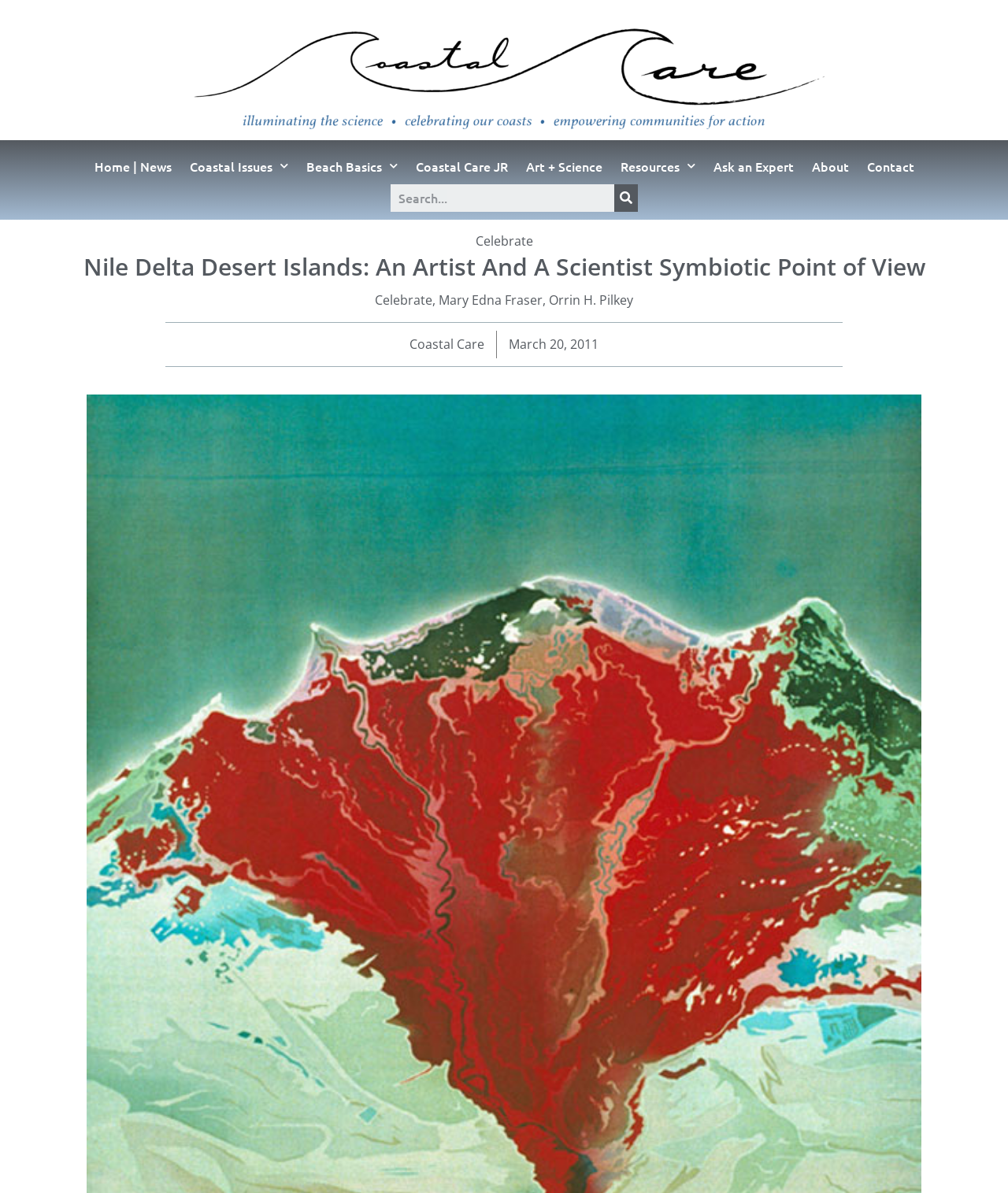Answer with a single word or phrase: 
What is the topic of the 'Resources' section?

Resources